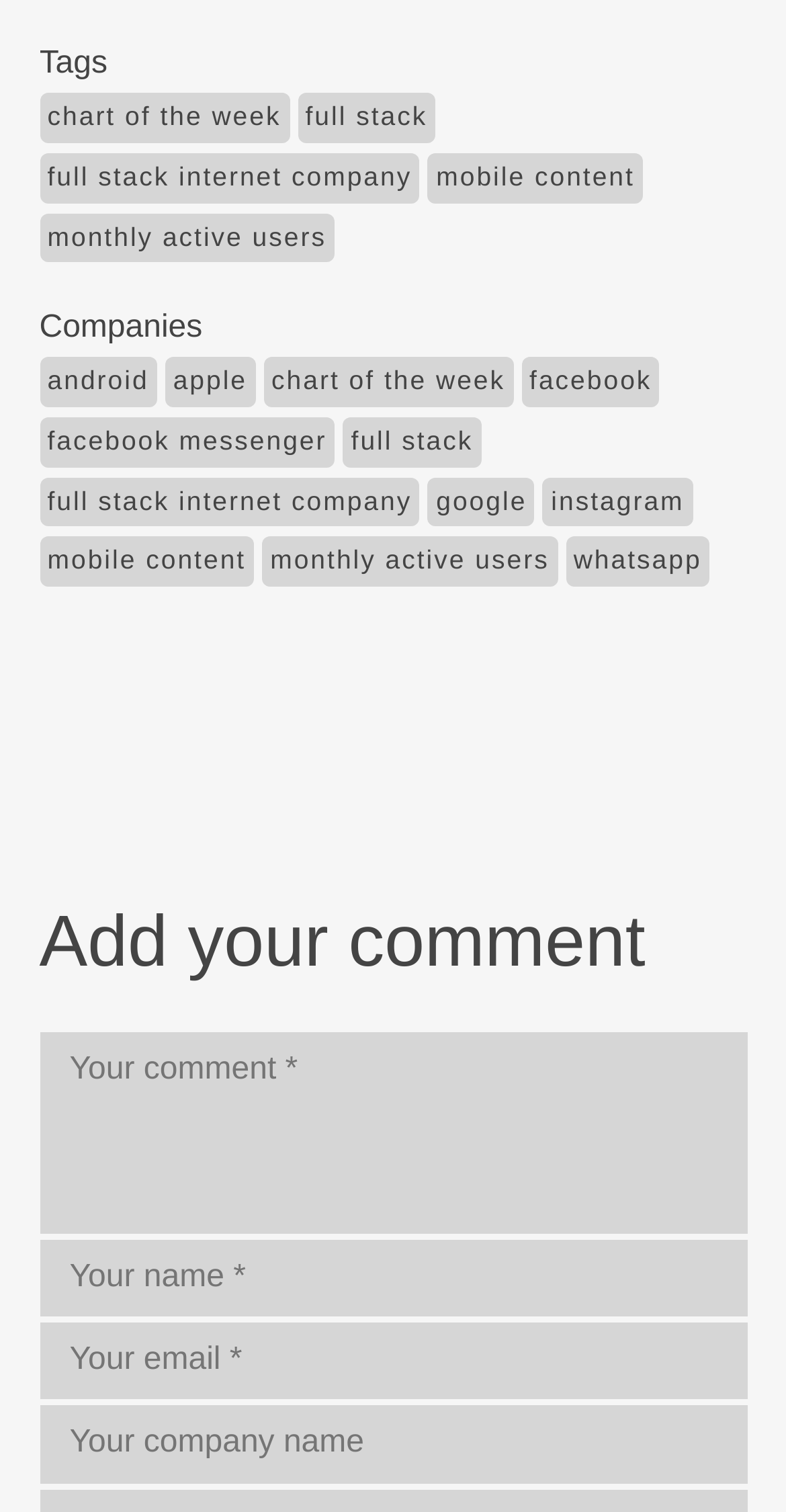Kindly determine the bounding box coordinates for the area that needs to be clicked to execute this instruction: "Type your name".

[0.05, 0.819, 0.95, 0.871]